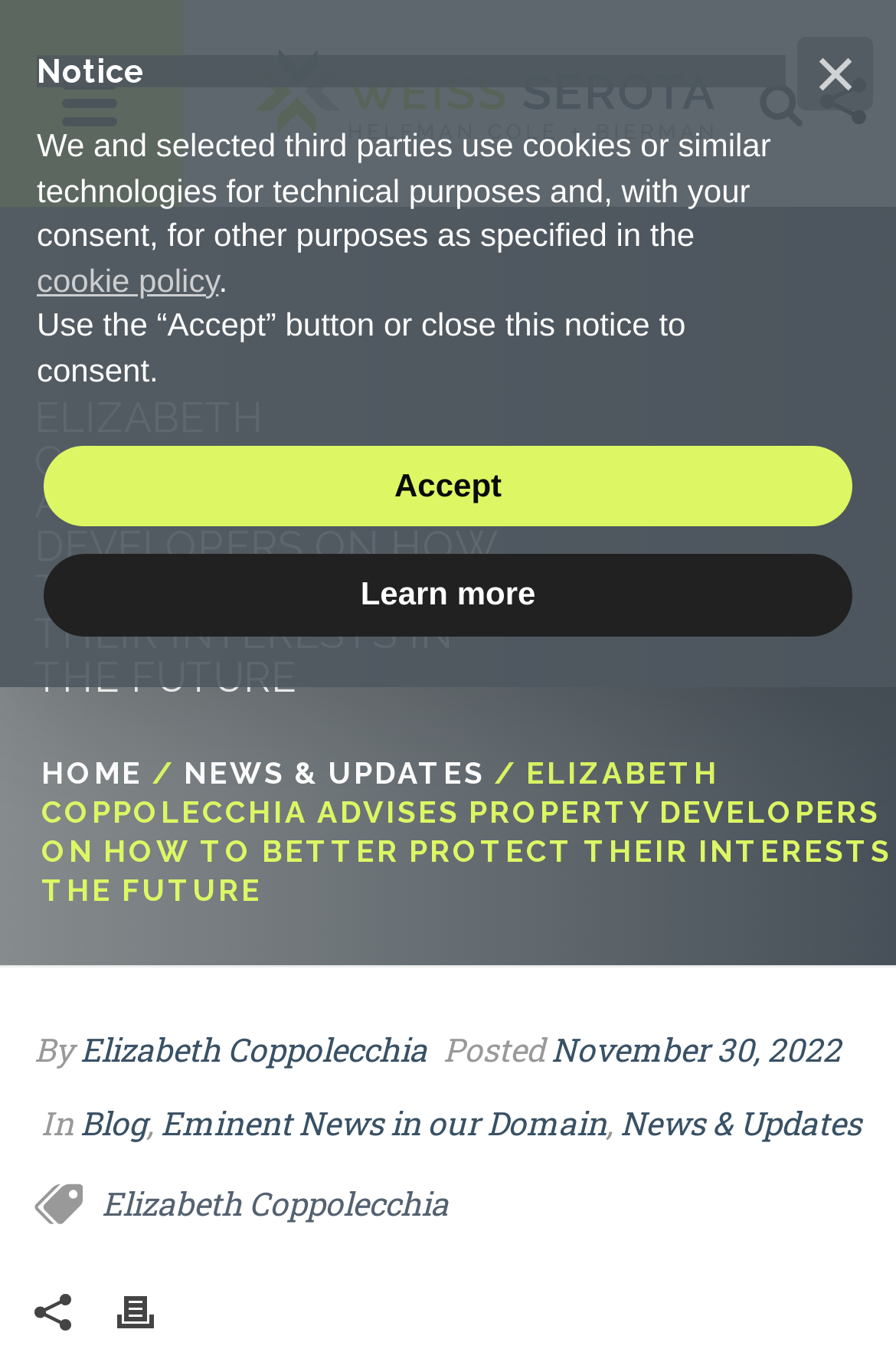Using the given element description, provide the bounding box coordinates (top-left x, top-left y, bottom-right x, bottom-right y) for the corresponding UI element in the screenshot: FREE ESTIMATE

None